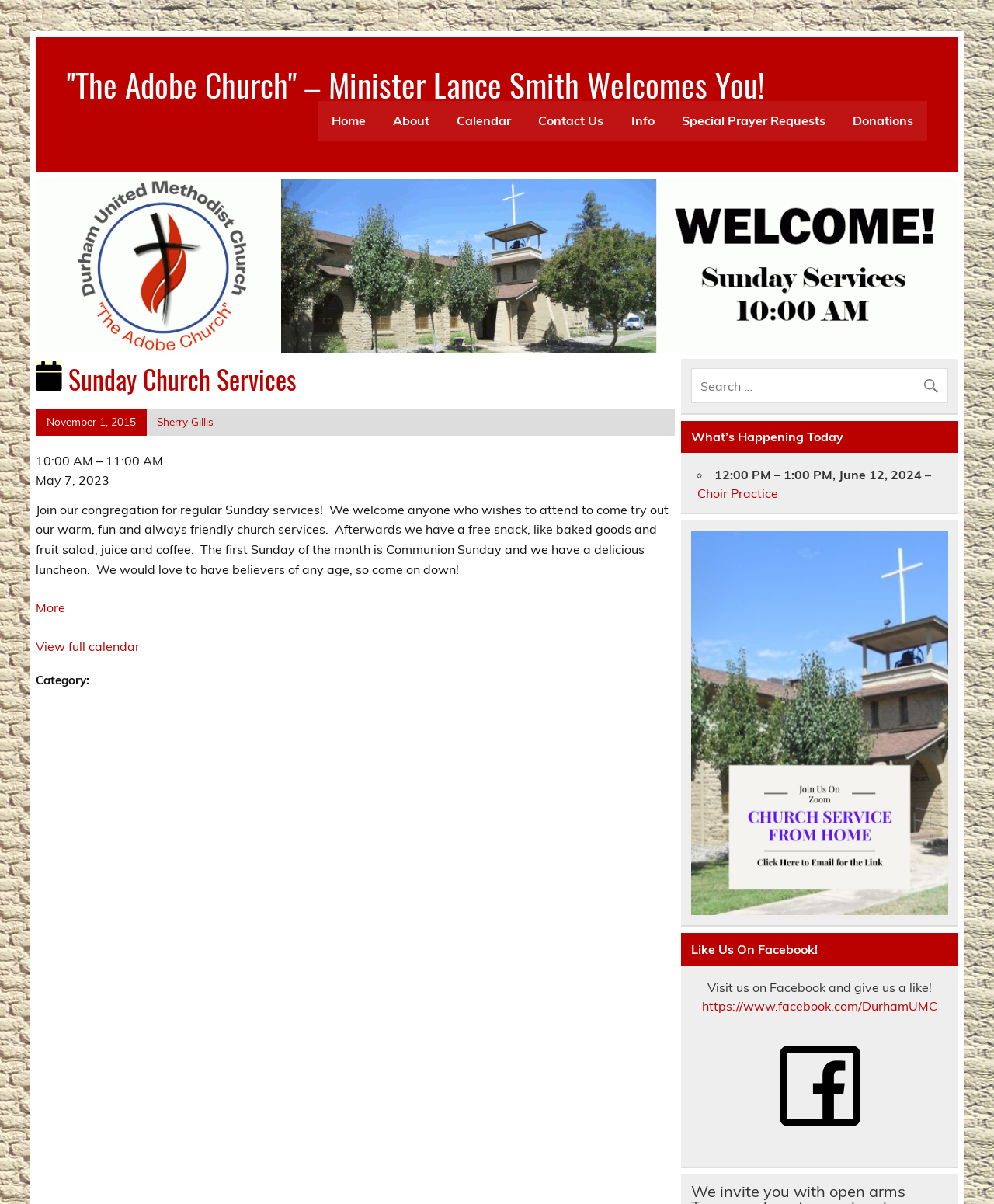Identify the bounding box coordinates of the region I need to click to complete this instruction: "Like us on Facebook".

[0.706, 0.829, 0.943, 0.842]